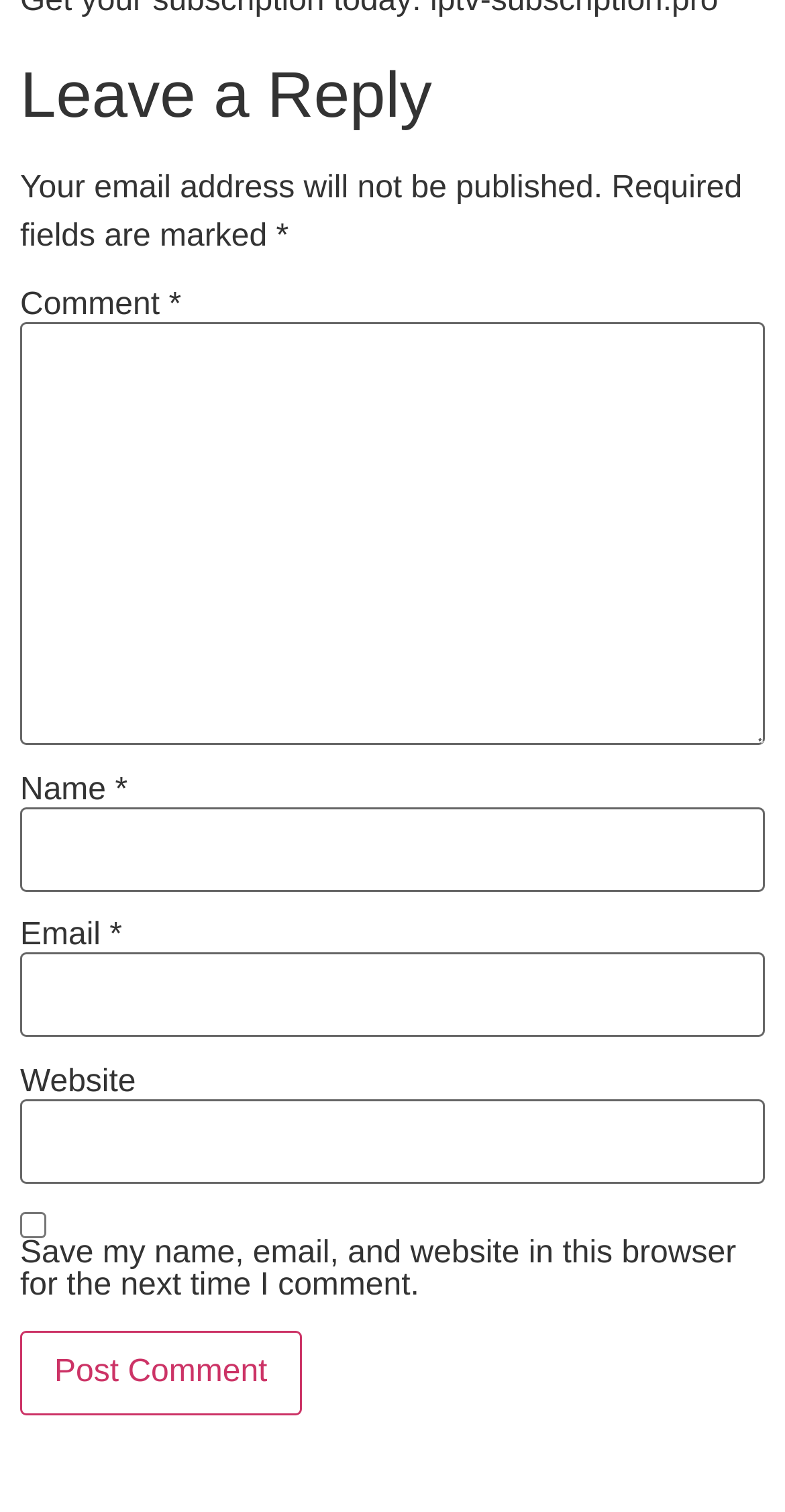From the image, can you give a detailed response to the question below:
What information will not be published?

The webpage explicitly states that 'Your email address will not be published.' This suggests that the user's email address will be kept private and not shared publicly.